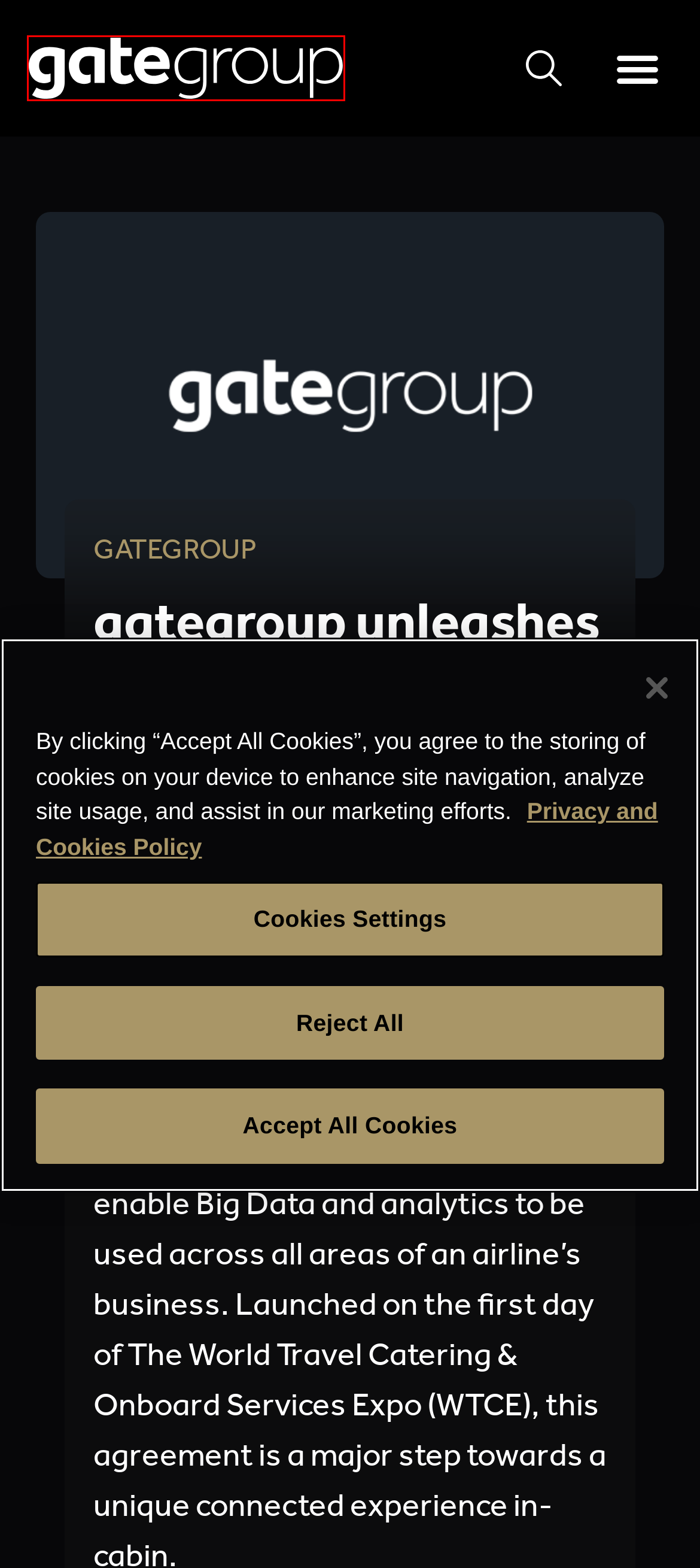You see a screenshot of a webpage with a red bounding box surrounding an element. Pick the webpage description that most accurately represents the new webpage after interacting with the element in the red bounding box. The options are:
A. Contact | gategroup
B. Data privacy | gategroup
C. Impressum | gategroup
D. Our brands | gategroup
E. Newsroom | gategroup
F. gategroup | Creating culinary connections
G. Integrity line | gategroup
H. Terms & conditions | gategroup

F